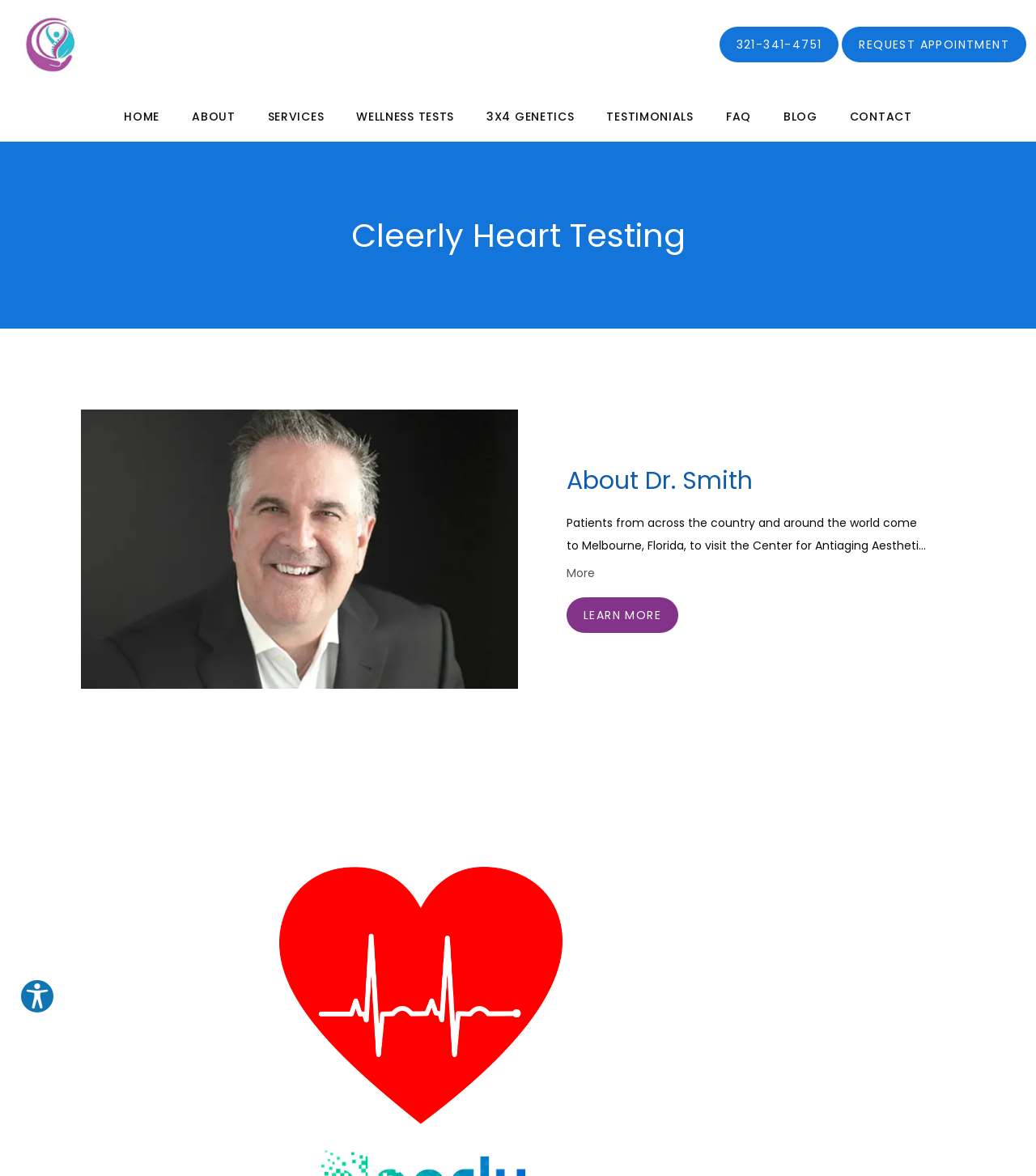Locate the bounding box coordinates of the element you need to click to accomplish the task described by this instruction: "Learn more about Dr. Smith".

[0.547, 0.504, 0.659, 0.545]